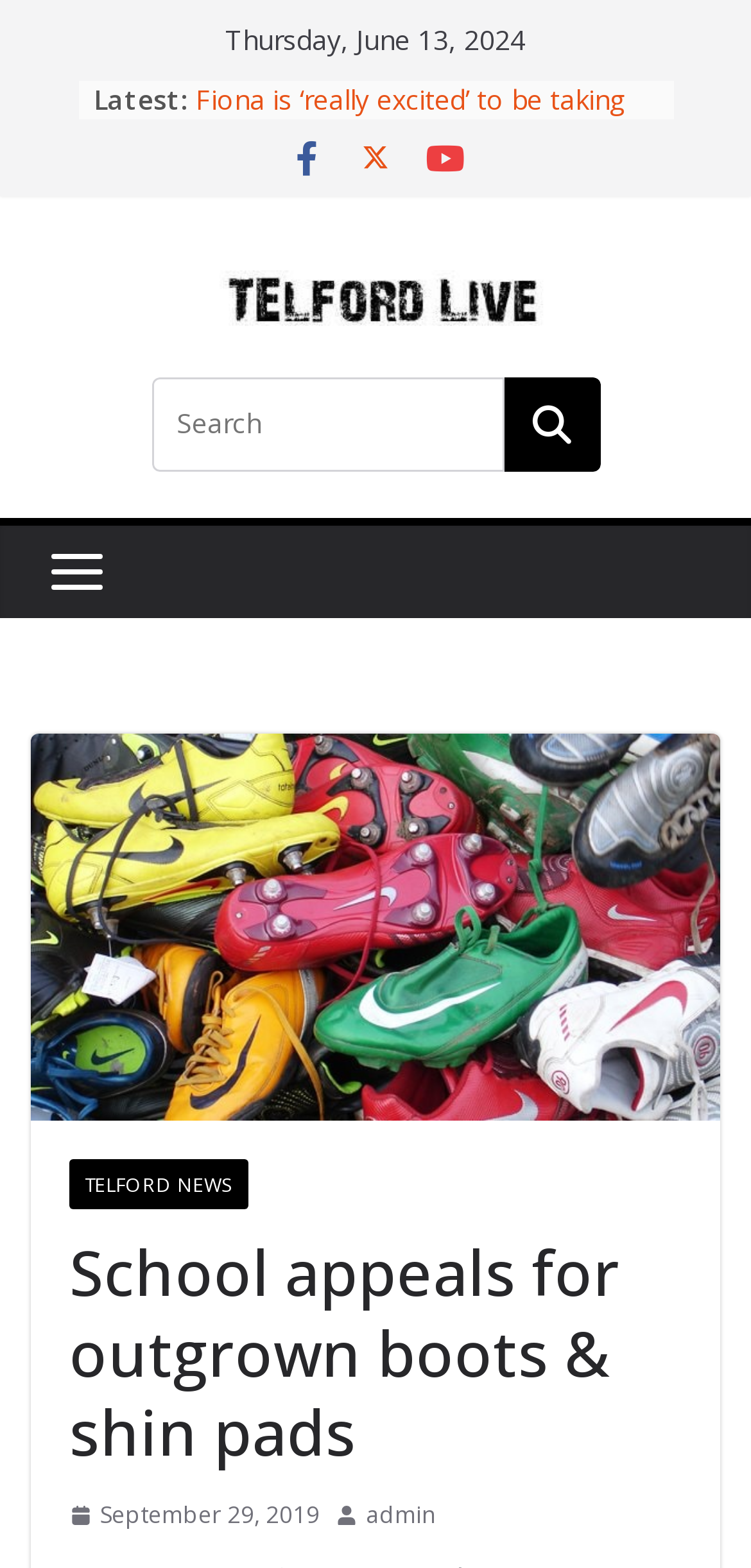How many social media links are there?
Please give a detailed and elaborate explanation in response to the question.

I found the social media links by looking at the icons below the search bar, which are represented by OCR text '', '', and ''. These icons are commonly used to represent social media platforms, and there are three of them.